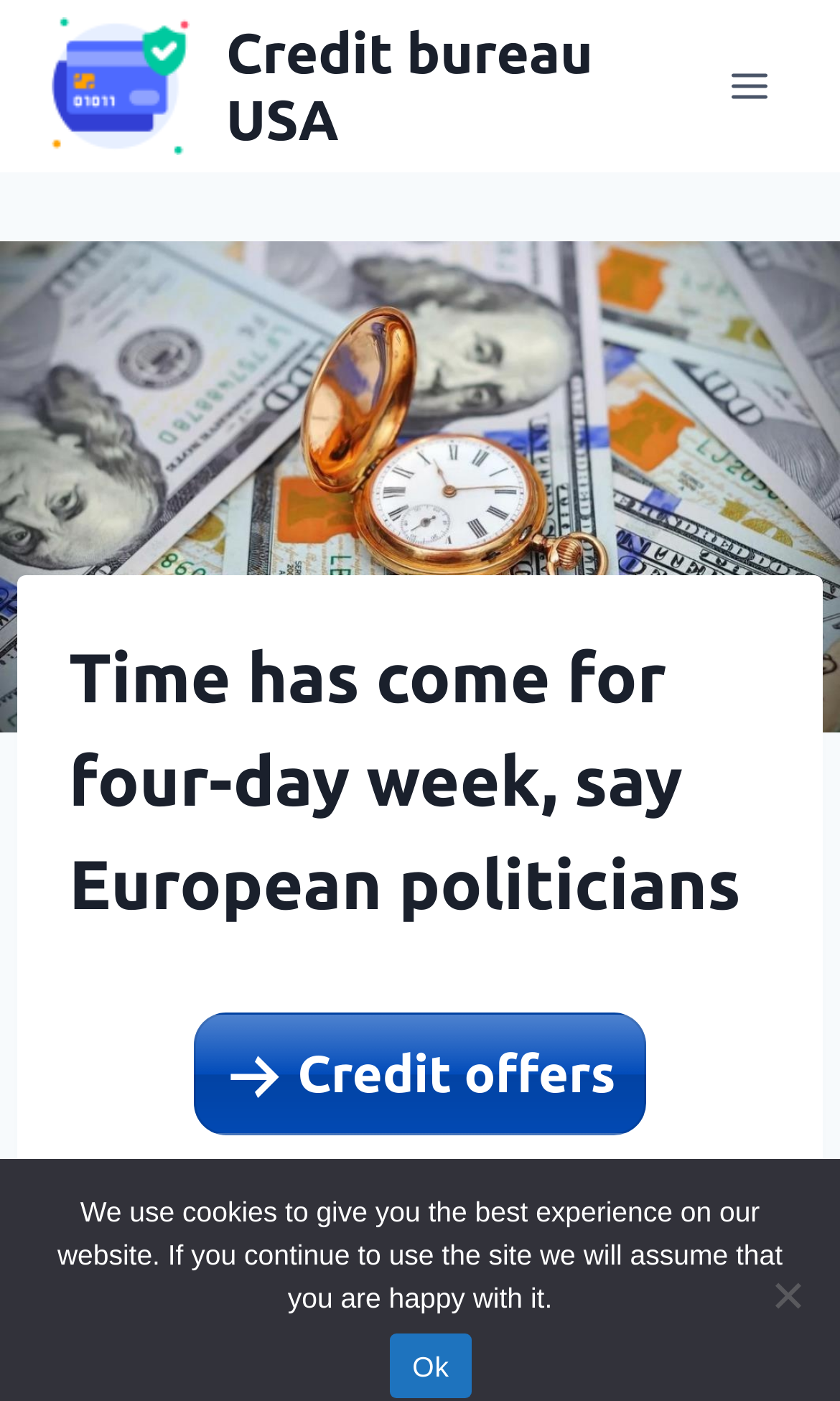What is the topic of the main article on this webpage?
Provide a detailed and extensive answer to the question.

The main article on this webpage is about the topic of a four-day week, as indicated by the heading 'Time has come for four-day week, say European politicians'.